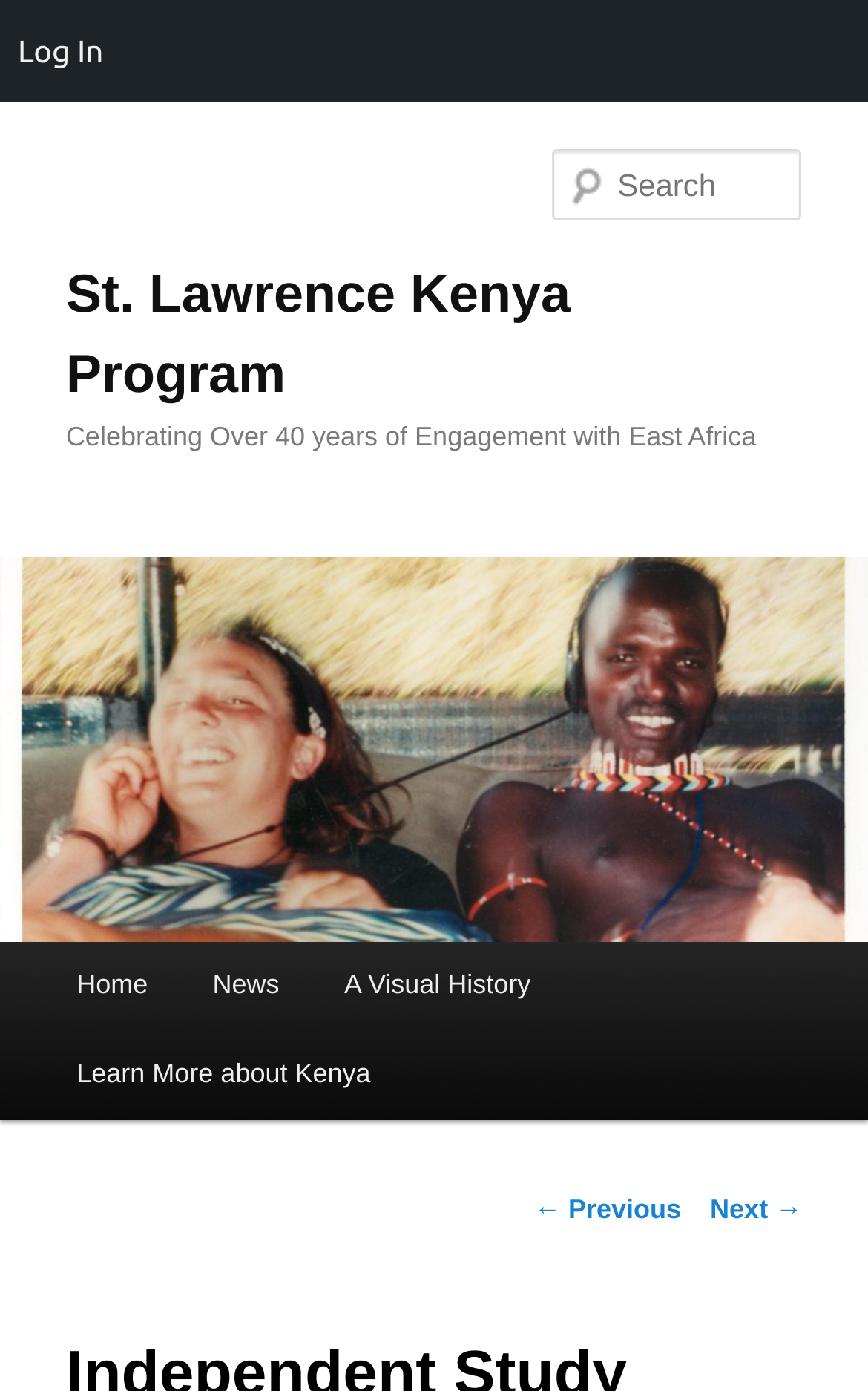Locate the heading on the webpage and return its text.

St. Lawrence Kenya Program